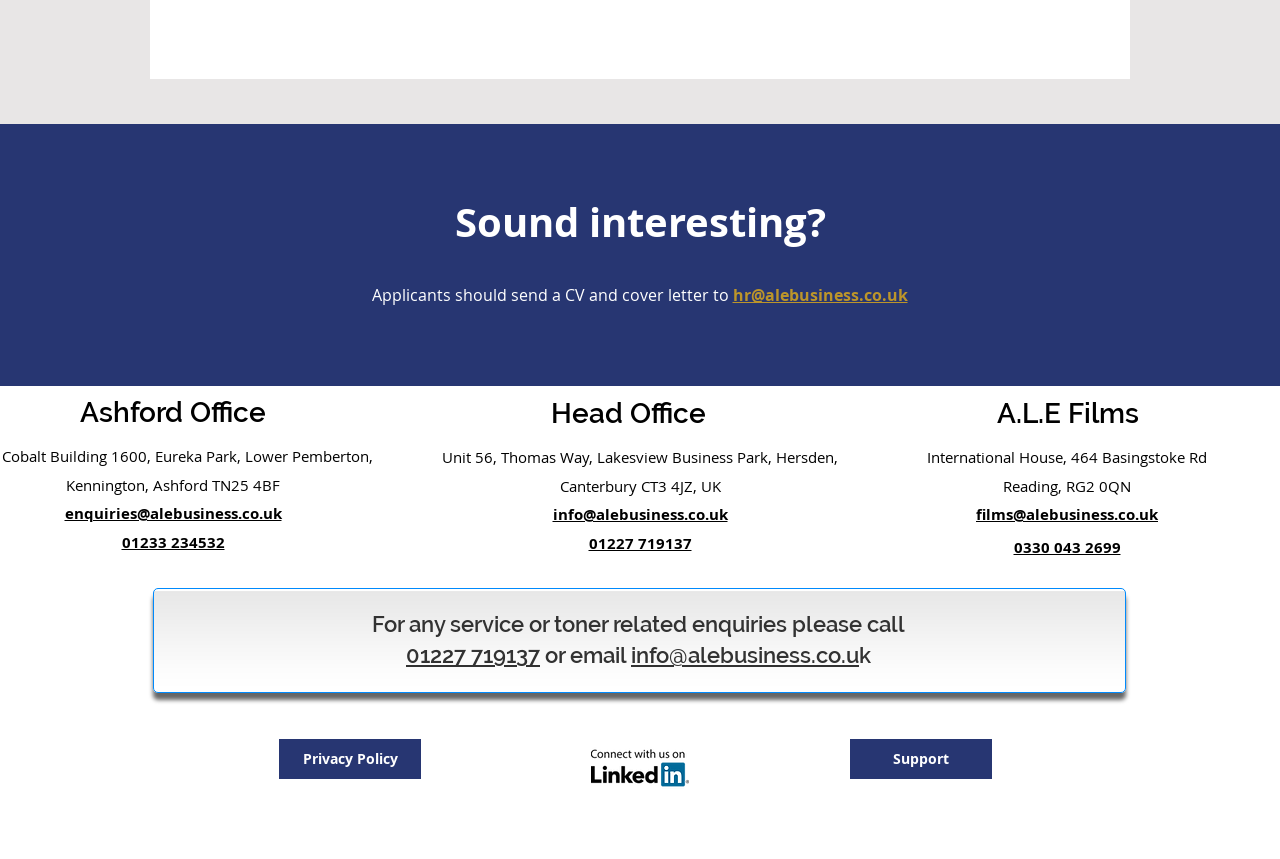Can you pinpoint the bounding box coordinates for the clickable element required for this instruction: "Call the head office"? The coordinates should be four float numbers between 0 and 1, i.e., [left, top, right, bottom].

[0.095, 0.621, 0.175, 0.642]